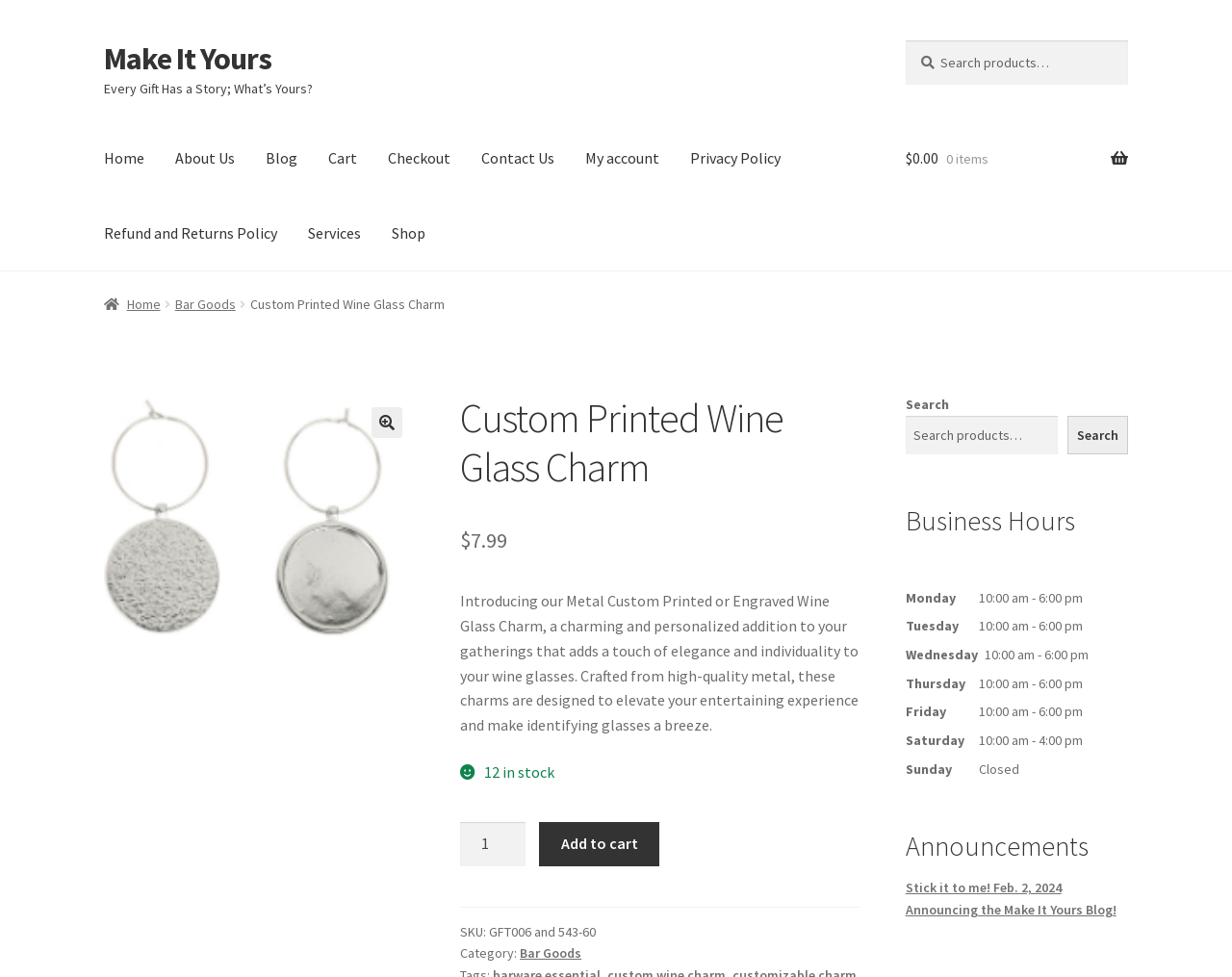Please give a short response to the question using one word or a phrase:
How many items are in stock?

12